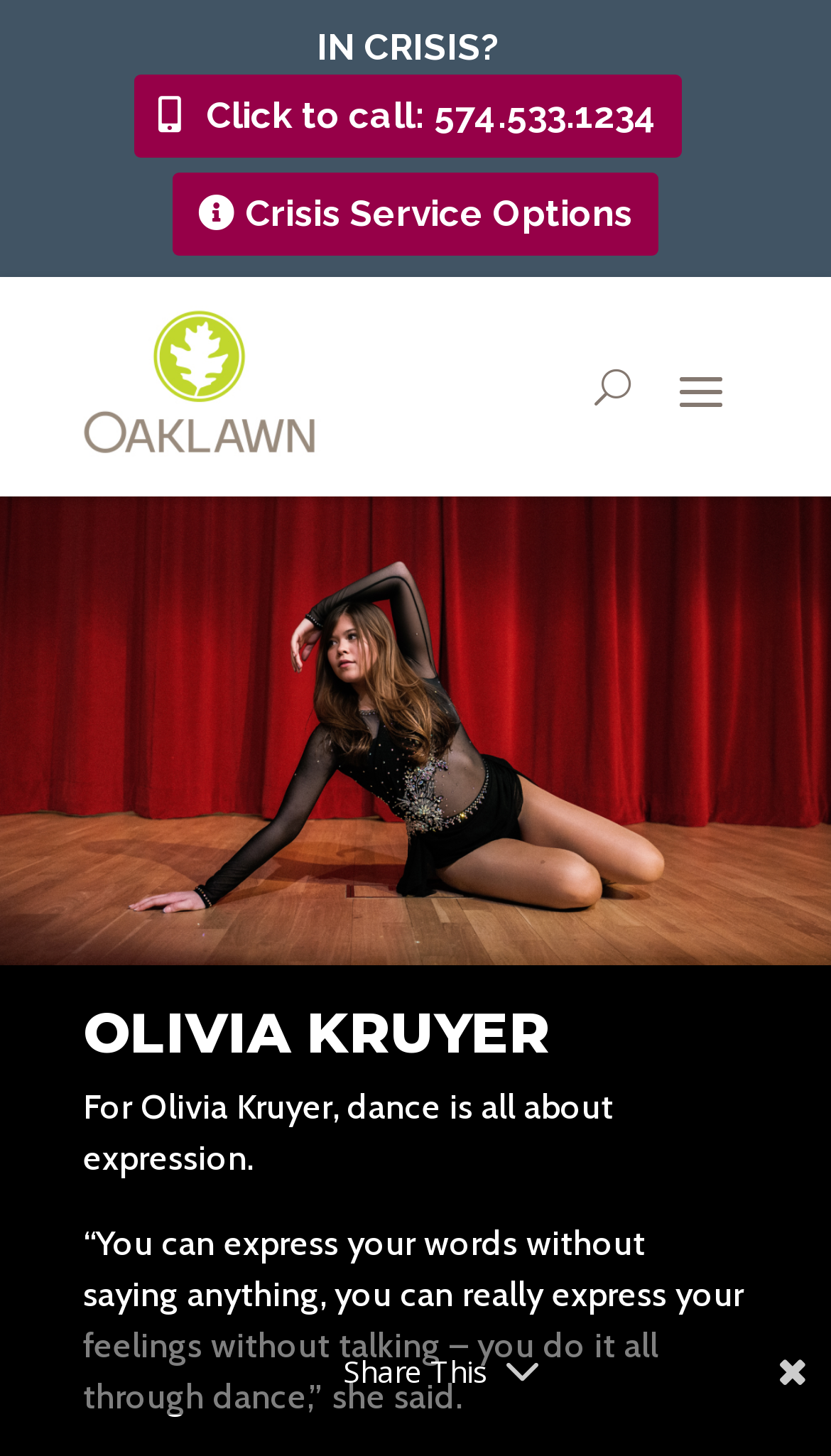What is the last sentence on the page?
Look at the screenshot and respond with a single word or phrase.

you do it all through dance,” she said.